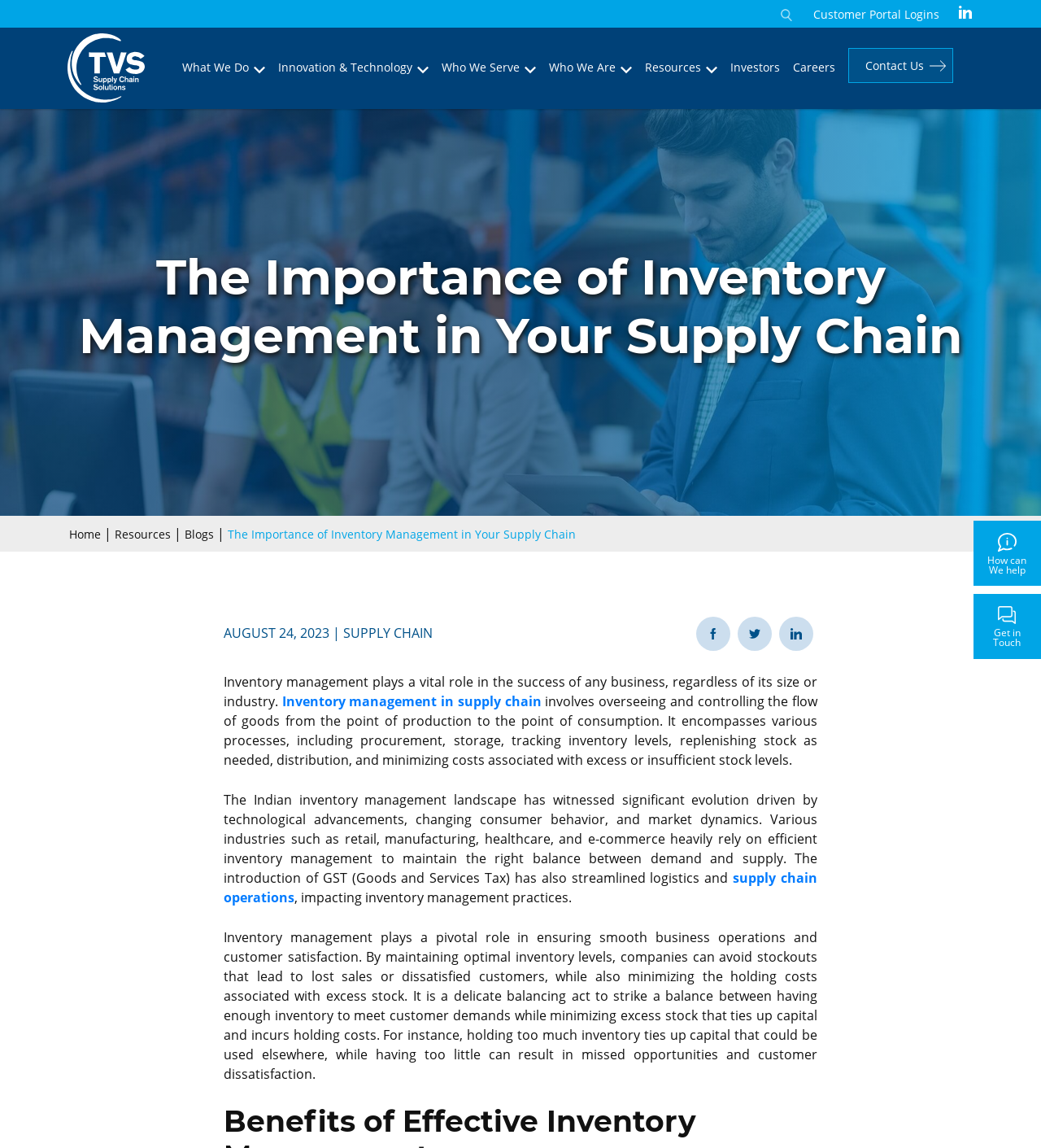Bounding box coordinates should be in the format (top-left x, top-left y, bottom-right x, bottom-right y) and all values should be floating point numbers between 0 and 1. Determine the bounding box coordinate for the UI element described as: Inventory management in supply chain

[0.271, 0.603, 0.52, 0.619]